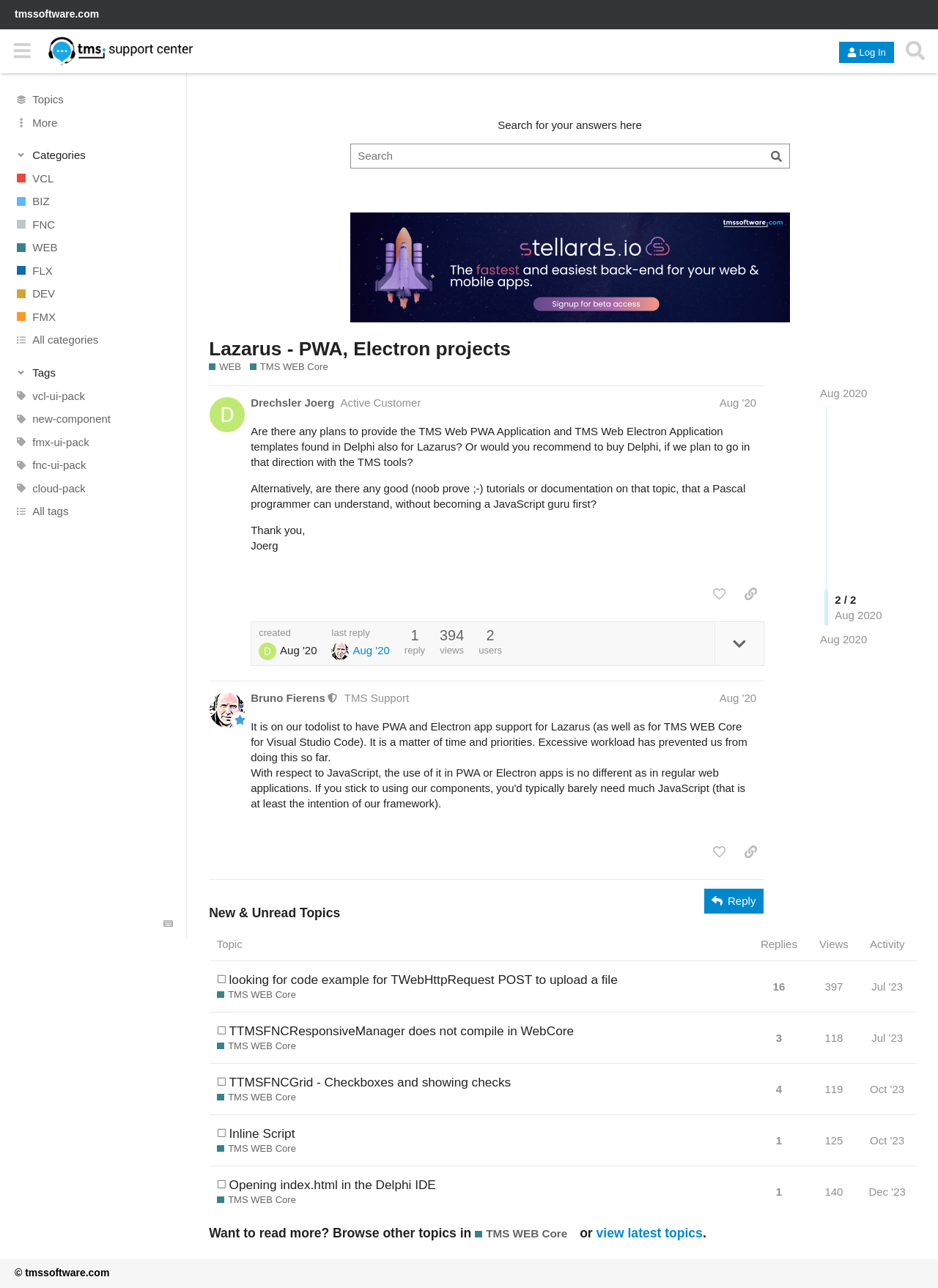Pinpoint the bounding box coordinates of the area that should be clicked to complete the following instruction: "Click on the 'Log In' button". The coordinates must be given as four float numbers between 0 and 1, i.e., [left, top, right, bottom].

[0.895, 0.032, 0.953, 0.049]